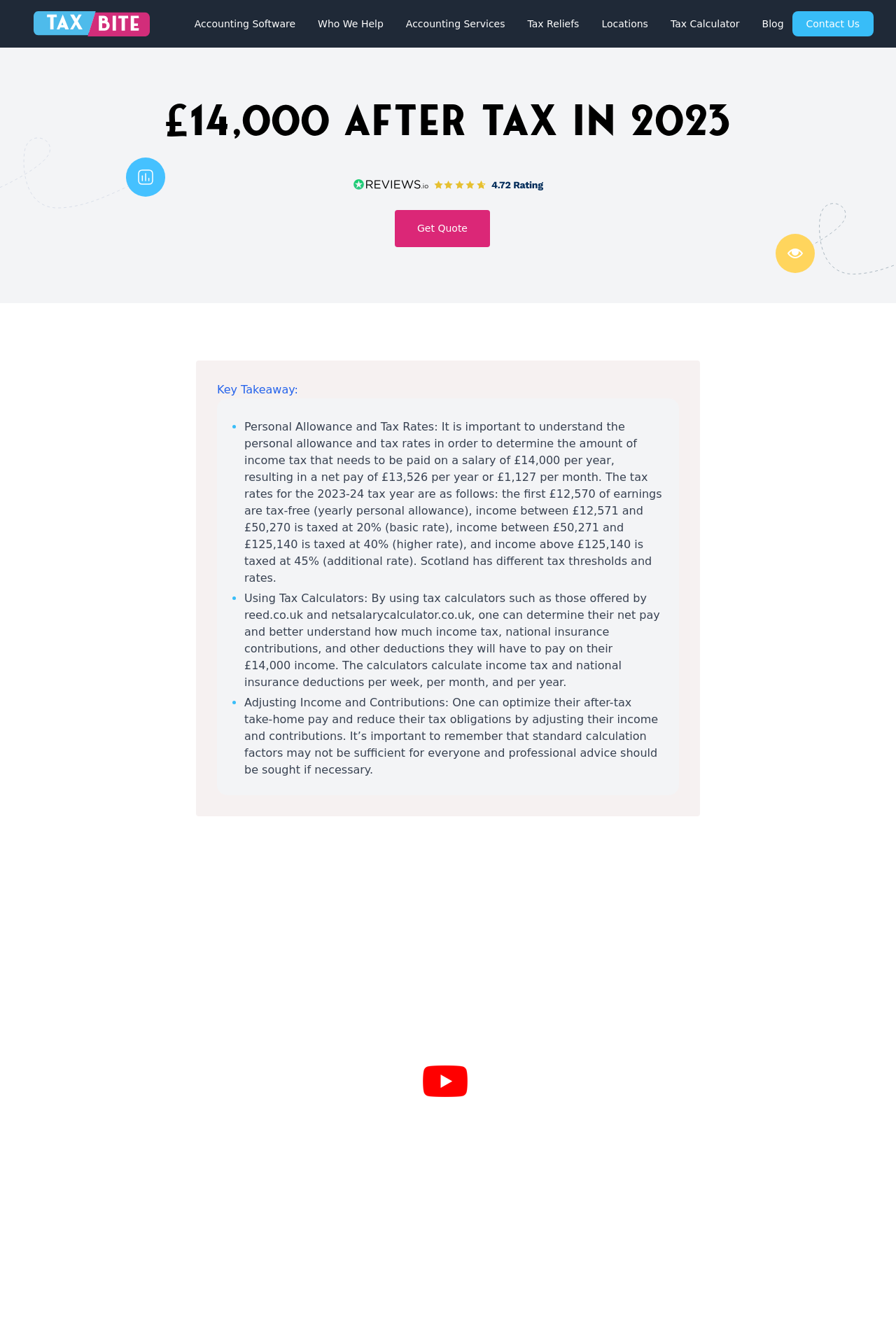Please find the bounding box coordinates for the clickable element needed to perform this instruction: "Subscribe to newsletter".

None